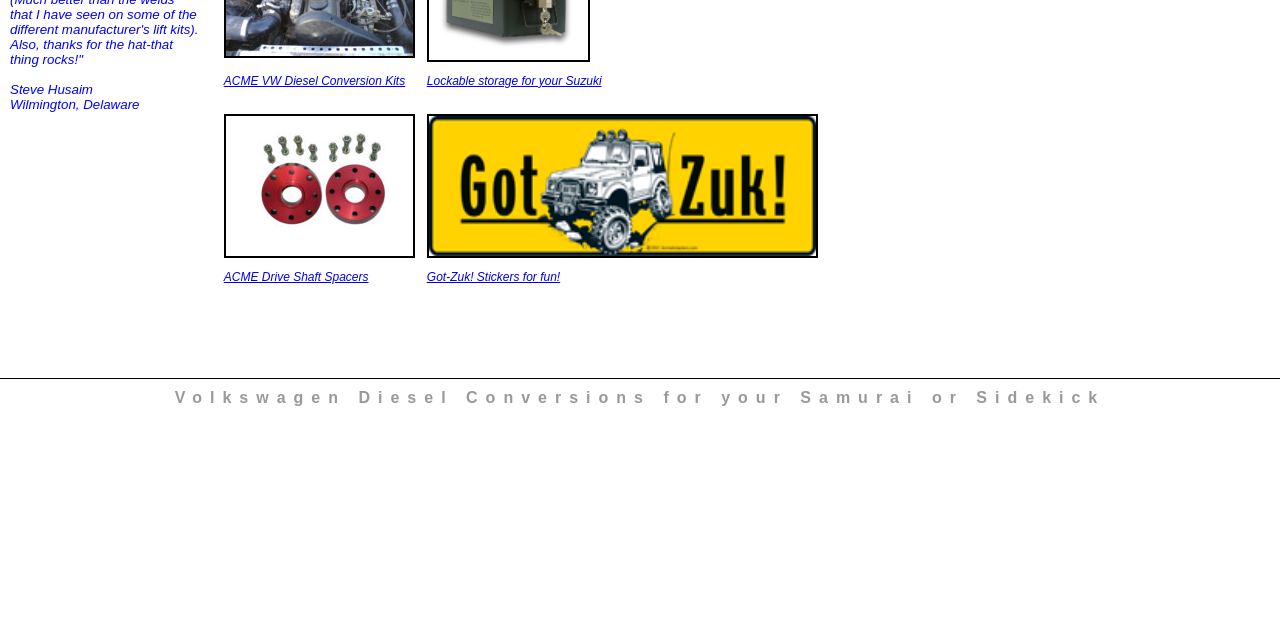Calculate the bounding box coordinates of the UI element given the description: "ACME Drive Shaft Spacers".

[0.175, 0.422, 0.288, 0.443]